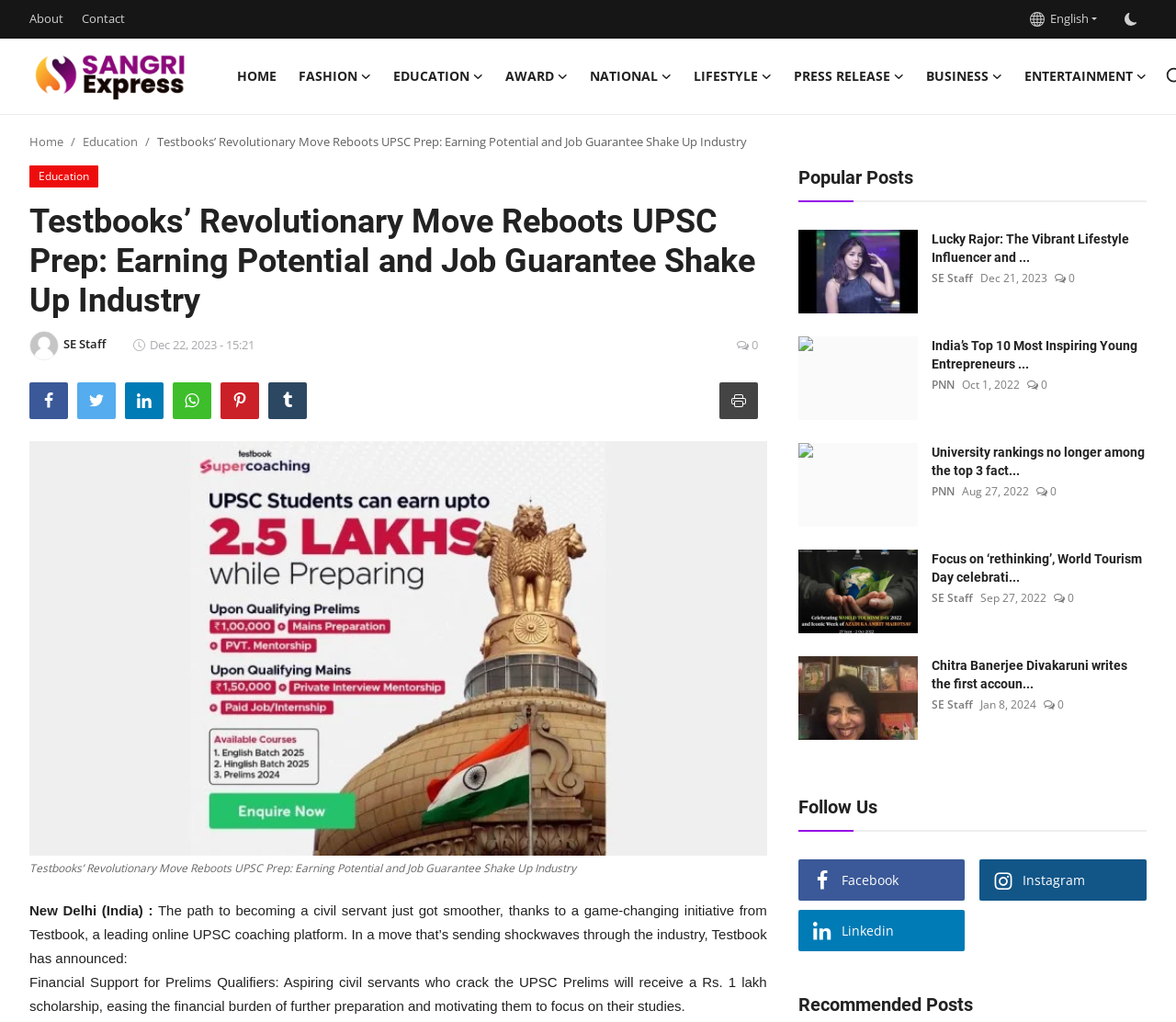Given the content of the image, can you provide a detailed answer to the question?
What is the amount of scholarship provided to UPSC Prelims qualifiers?

According to the webpage, 'Aspiring civil servants who crack the UPSC Prelims will receive a Rs. 1 lakh scholarship', which implies that the amount of scholarship provided to UPSC Prelims qualifiers is Rs. 1 lakh.